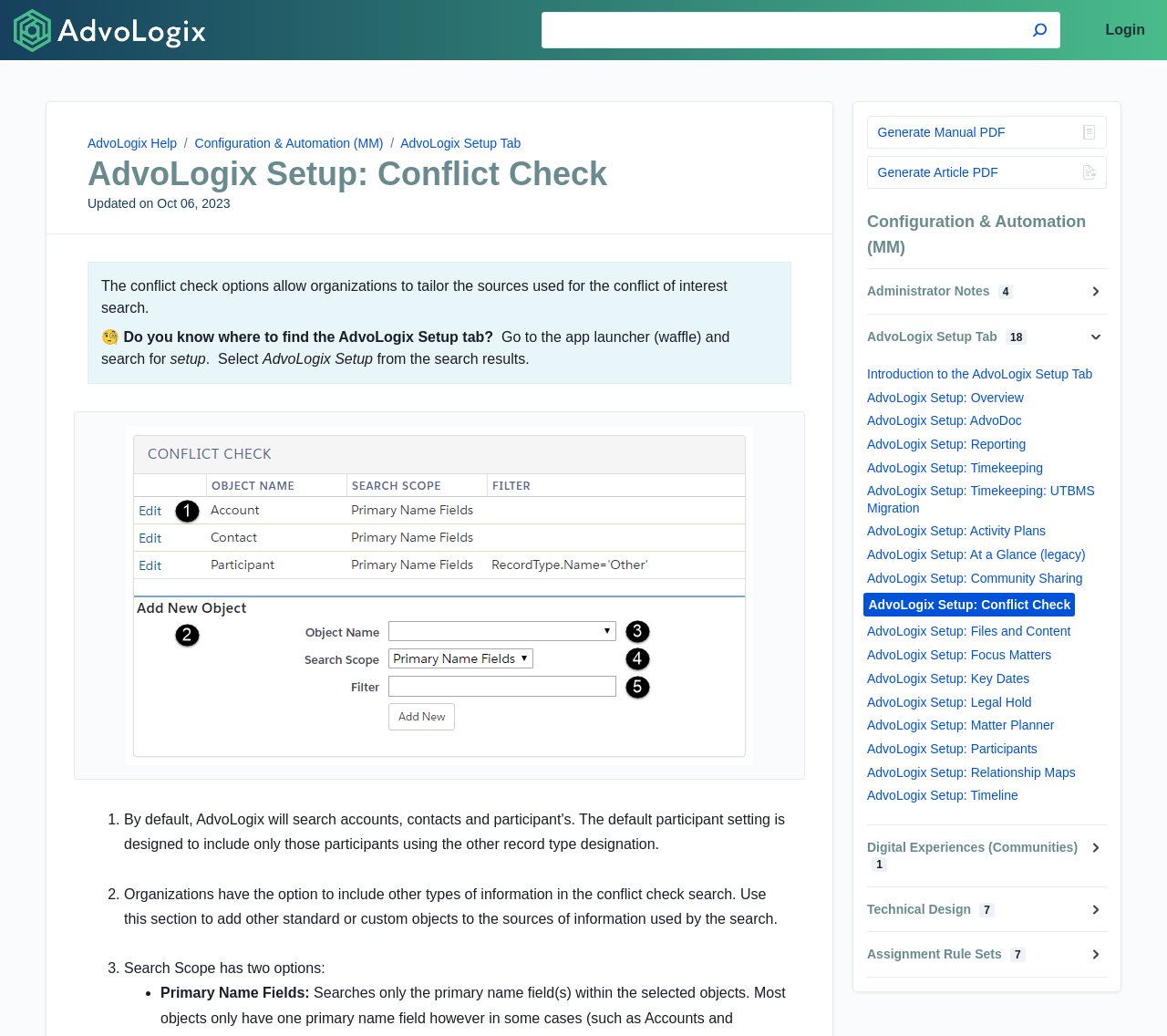How can I find the AdvoLogix Setup tab?
Using the image, give a concise answer in the form of a single word or short phrase.

Search for 'setup' in app launcher